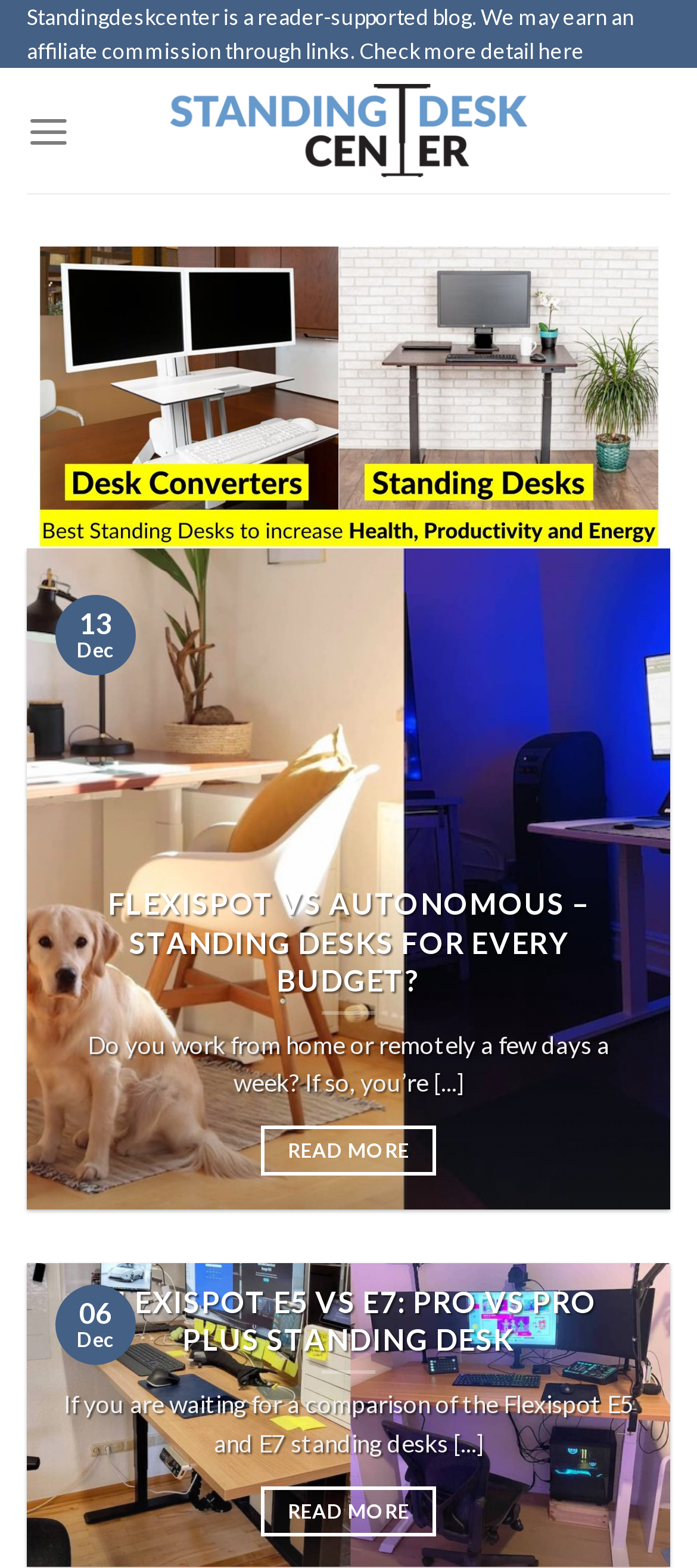Use the details in the image to answer the question thoroughly: 
How many images are in the menu?

In the menu section, I can see three image elements: one with the alt text 'Flexispot vs Autonomous standing desk brand', one with the alt text 'Compare E5 vs E7 Flexispot', and one with the alt text 'Standing Desk Center'. These three images are associated with the two articles in the menu.